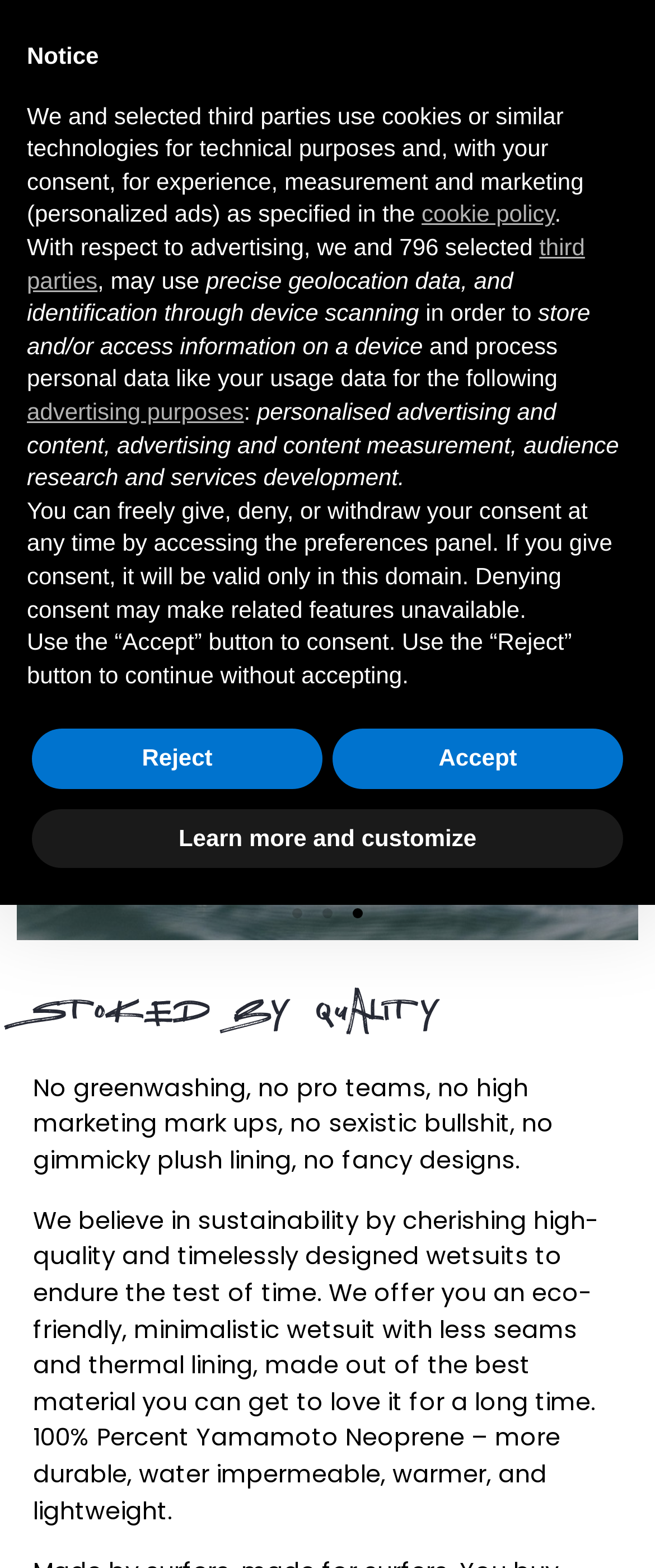What type of neoprene is used in the wetsuits?
Based on the image, answer the question in a detailed manner.

I found this information in the link element that describes the wetsuits, which mentions 'japanese yamamoto neoprene wetsuits made in Germany'.